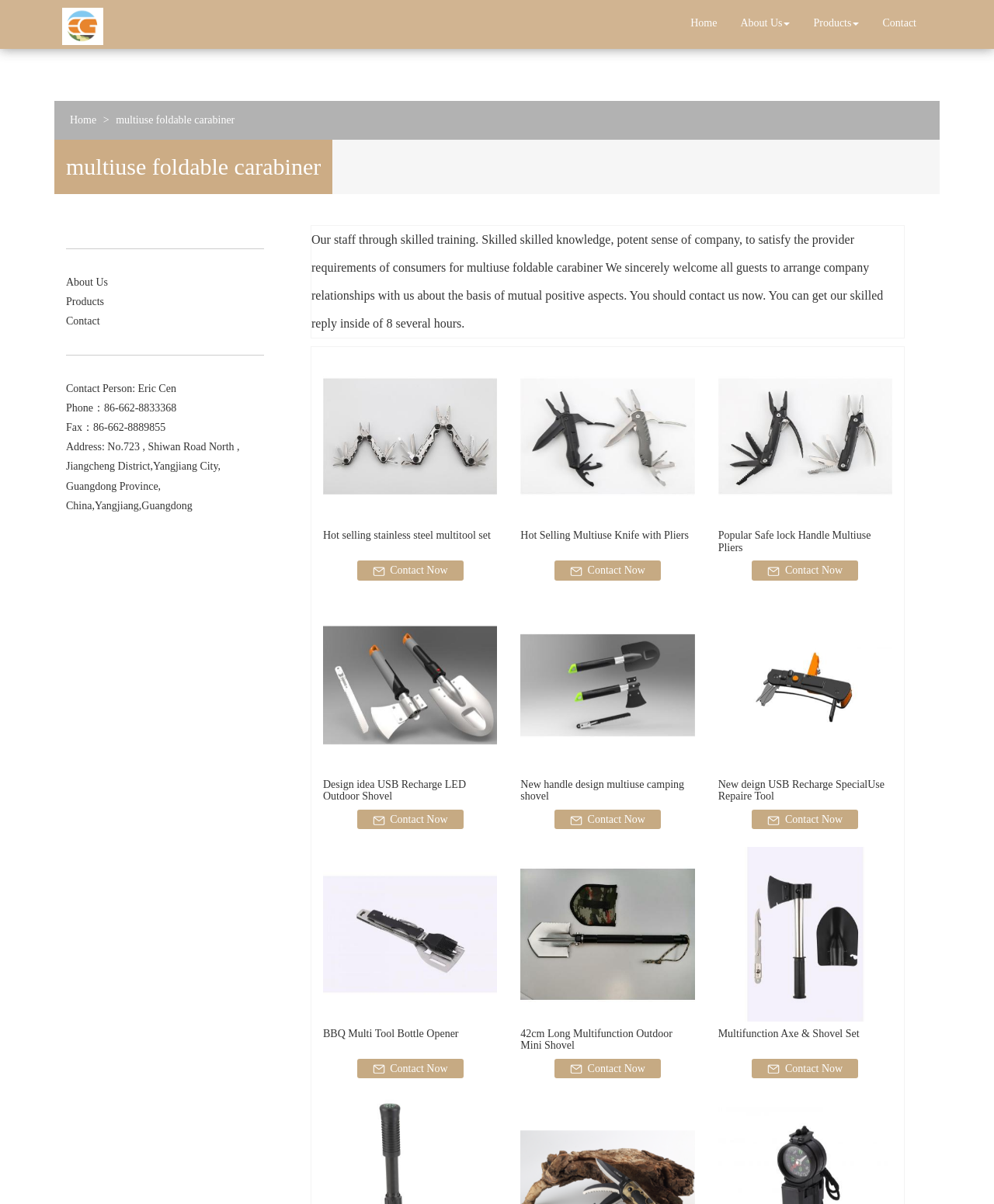Please locate the bounding box coordinates of the element that should be clicked to achieve the given instruction: "Get in touch with the supplier".

[0.359, 0.466, 0.466, 0.482]